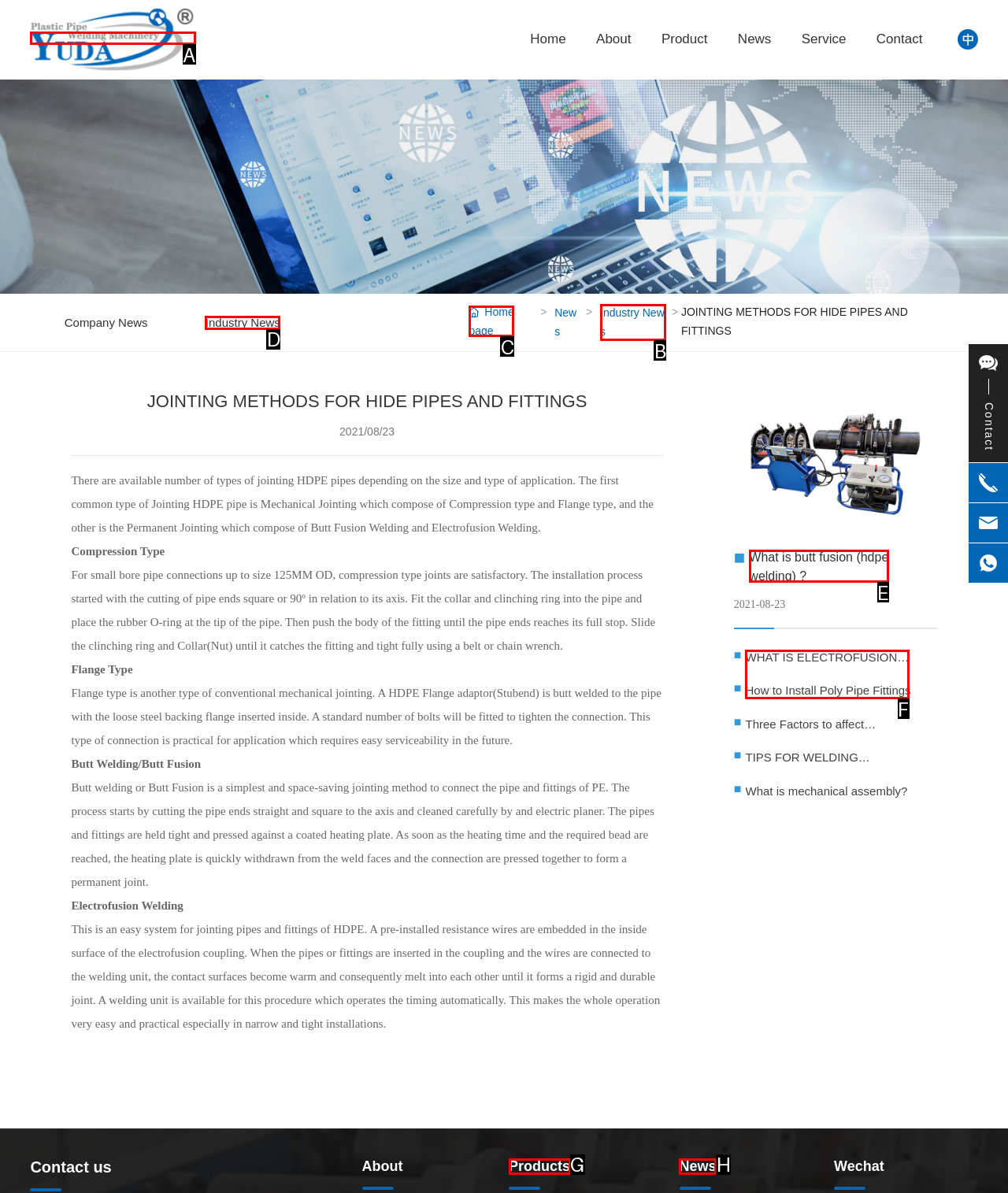Which lettered option matches the following description: Industry News
Provide the letter of the matching option directly.

D